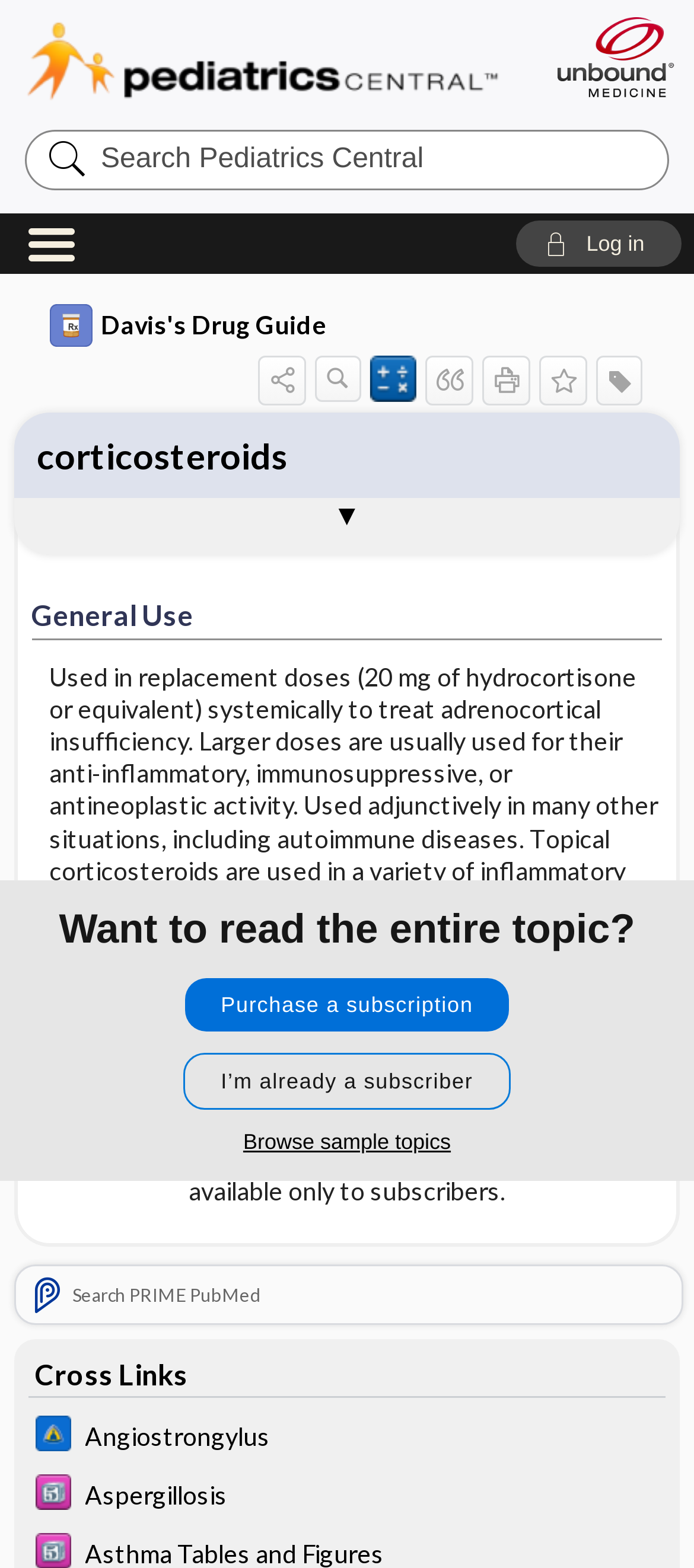Predict the bounding box of the UI element that fits this description: "Browse sample topics".

[0.35, 0.72, 0.65, 0.736]